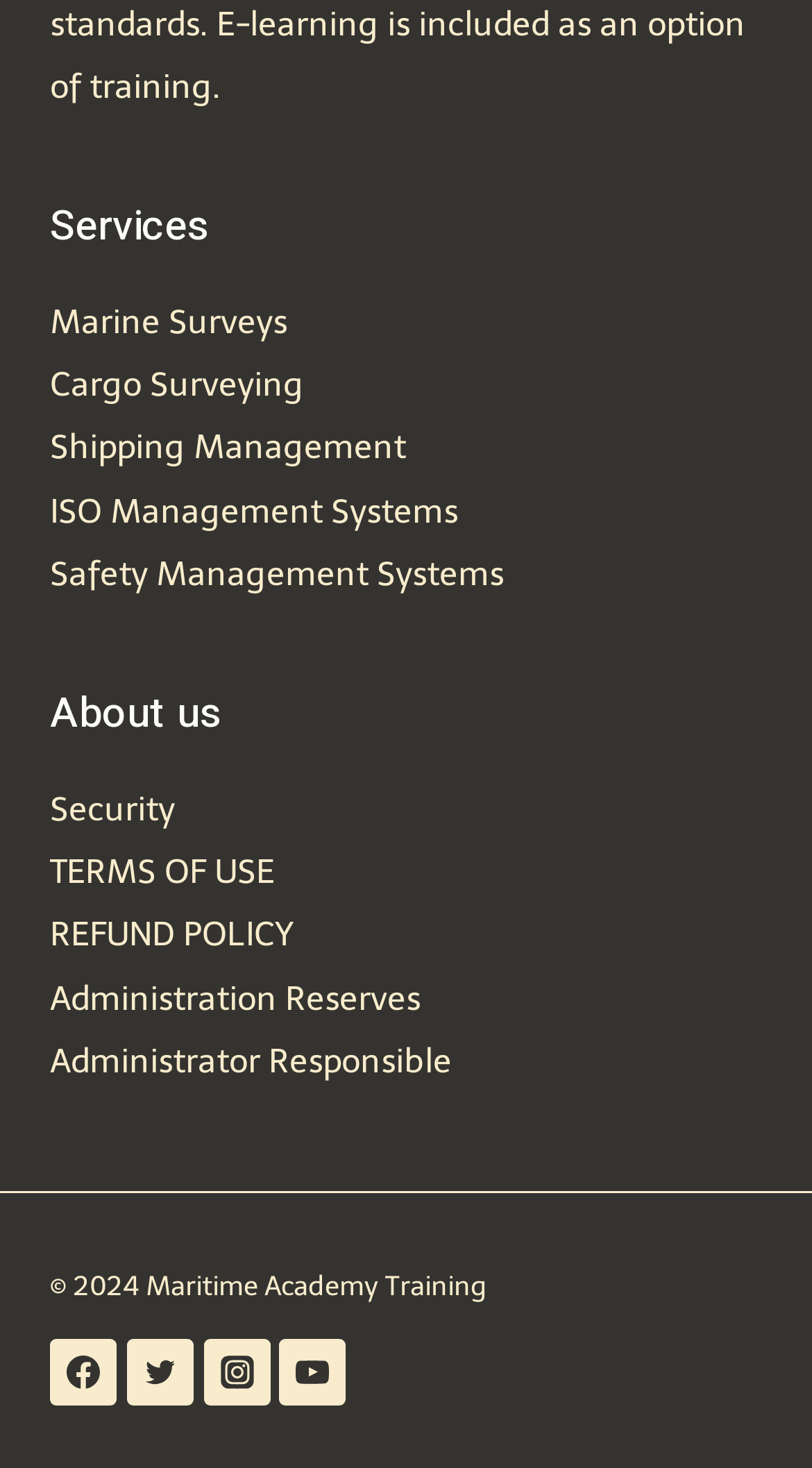Give the bounding box coordinates for this UI element: "ISO Management Systems". The coordinates should be four float numbers between 0 and 1, arranged as [left, top, right, bottom].

[0.062, 0.335, 0.564, 0.362]